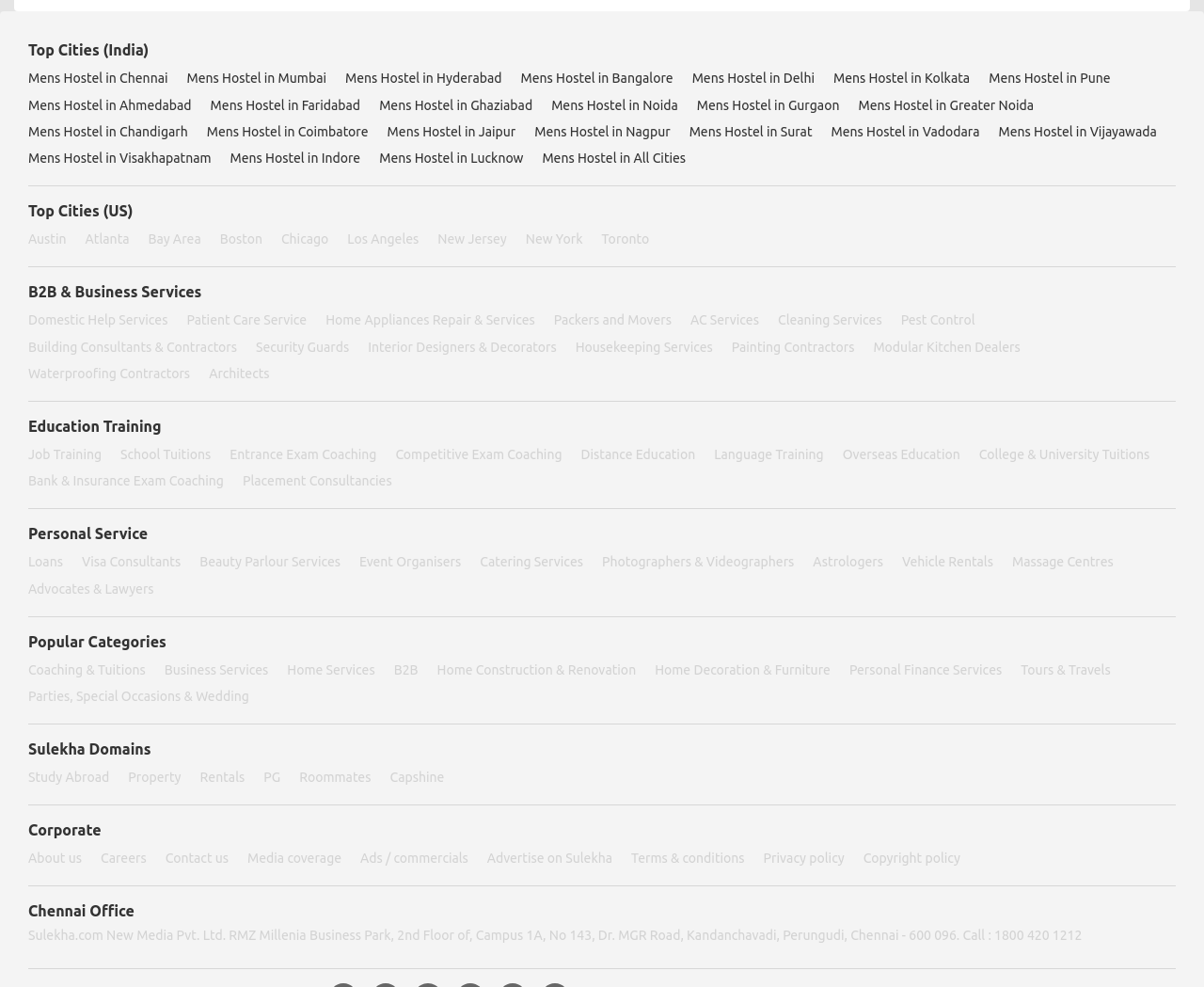Please provide the bounding box coordinates for the element that needs to be clicked to perform the instruction: "View options under Top Cities (US)". The coordinates must consist of four float numbers between 0 and 1, formatted as [left, top, right, bottom].

[0.023, 0.205, 0.11, 0.222]